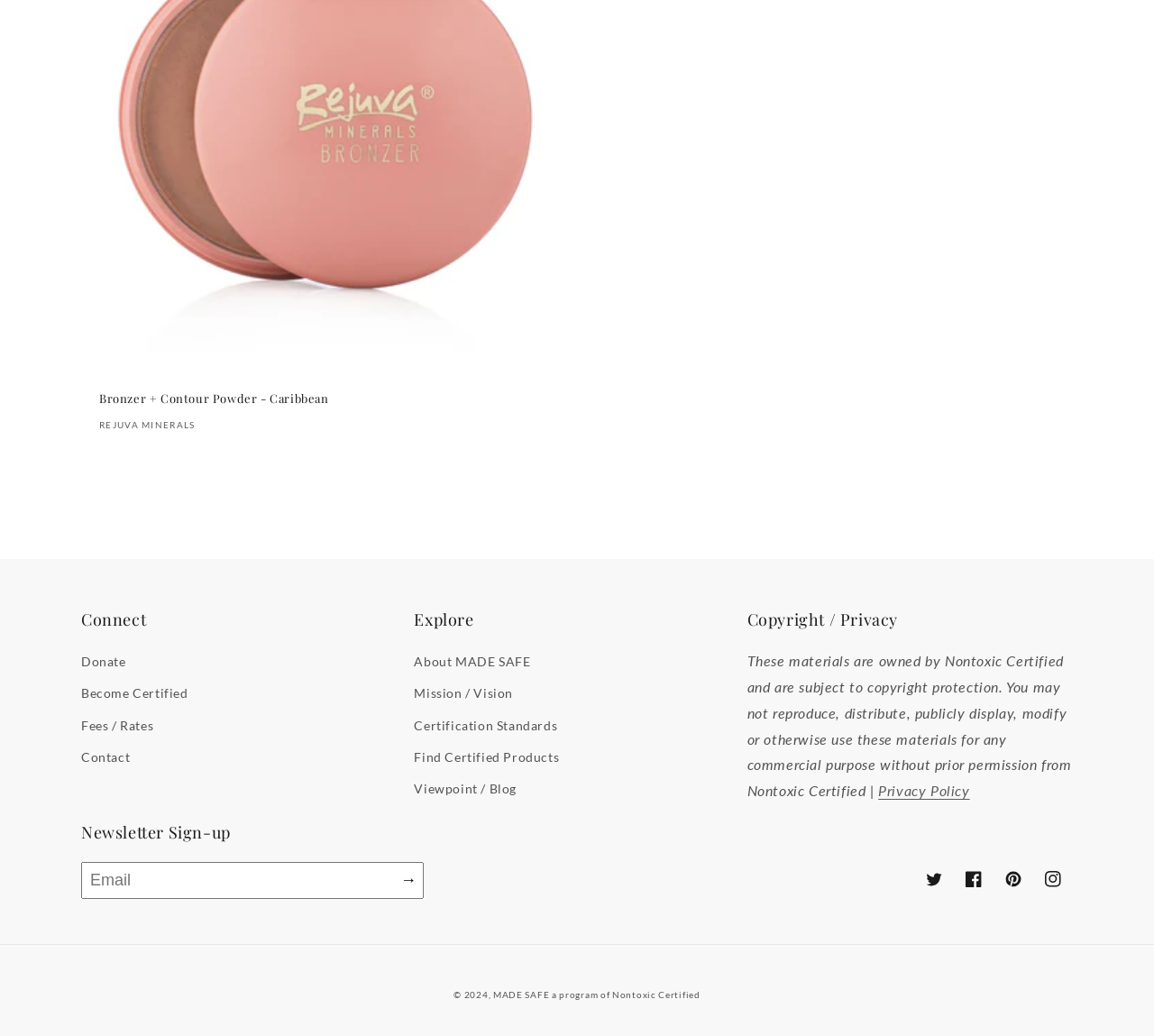Using floating point numbers between 0 and 1, provide the bounding box coordinates in the format (top-left x, top-left y, bottom-right x, bottom-right y). Locate the UI element described here: Facebook

[0.827, 0.829, 0.861, 0.867]